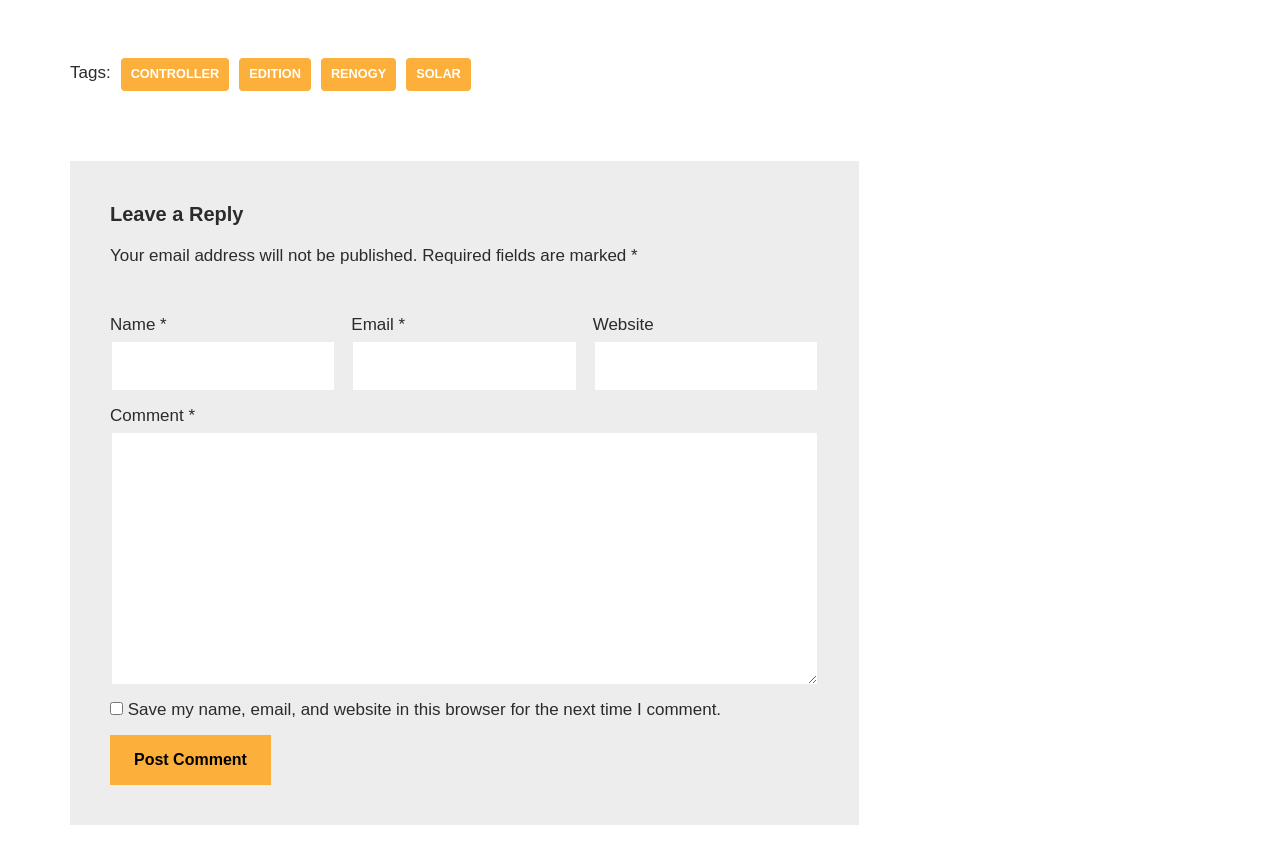Pinpoint the bounding box coordinates of the area that must be clicked to complete this instruction: "Click on SOLAR".

[0.317, 0.069, 0.368, 0.108]